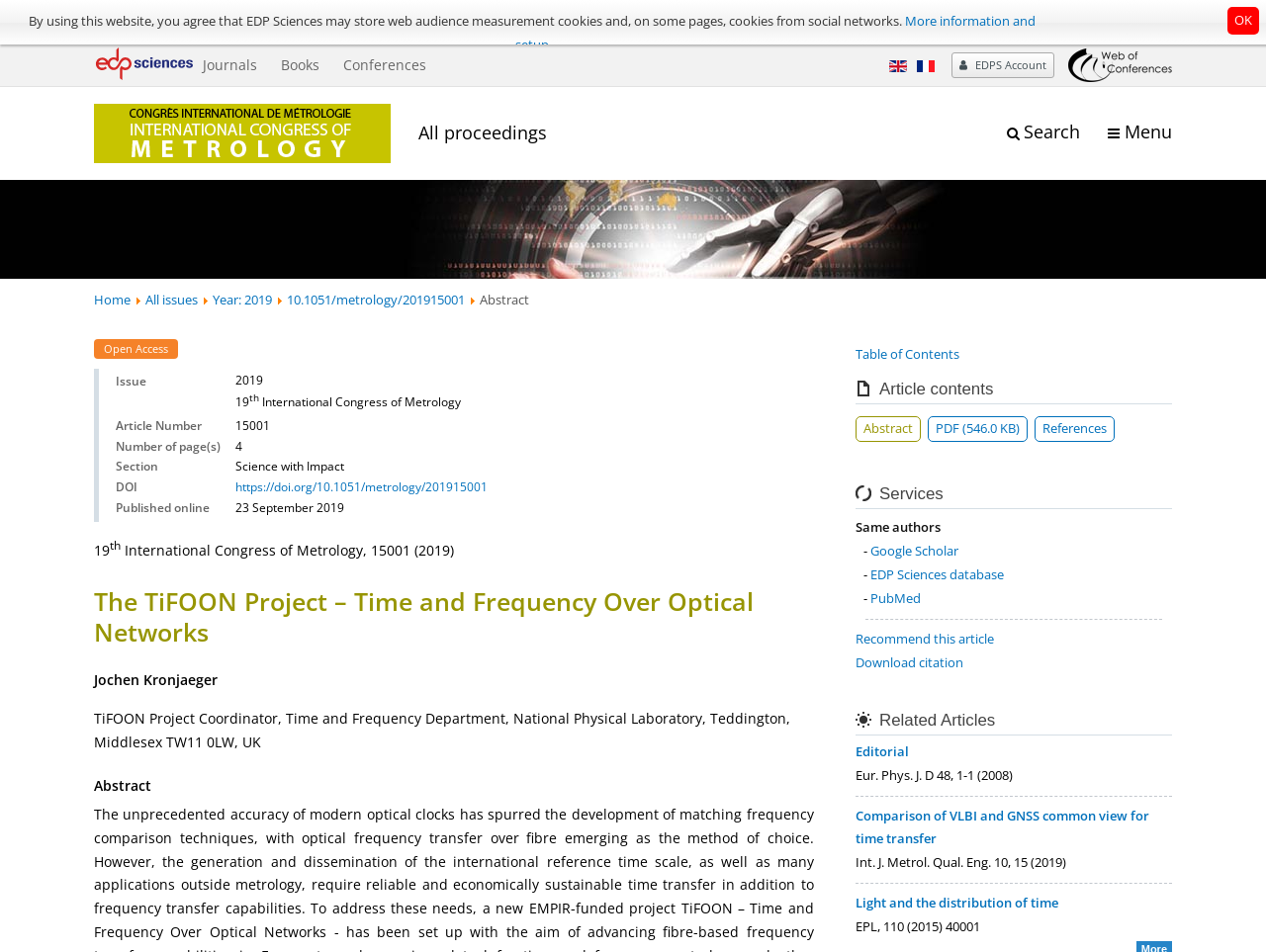Please provide a detailed answer to the question below based on the screenshot: 
Who is the author of the article?

I found the author's name by looking at the static text element with the text 'Jochen Kronjaeger' which is located below the article title.